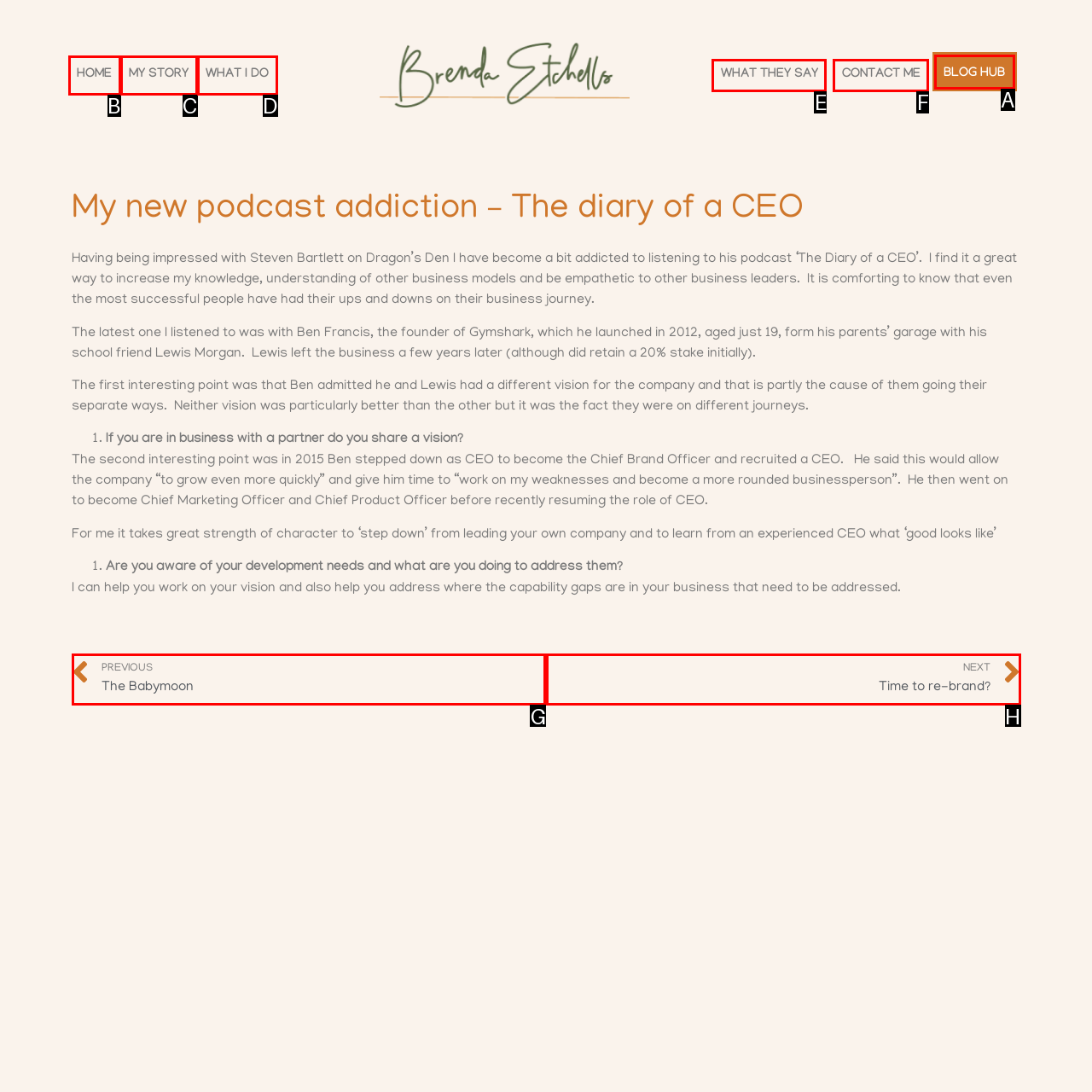Which HTML element matches the description: BLOG HUB the best? Answer directly with the letter of the chosen option.

A